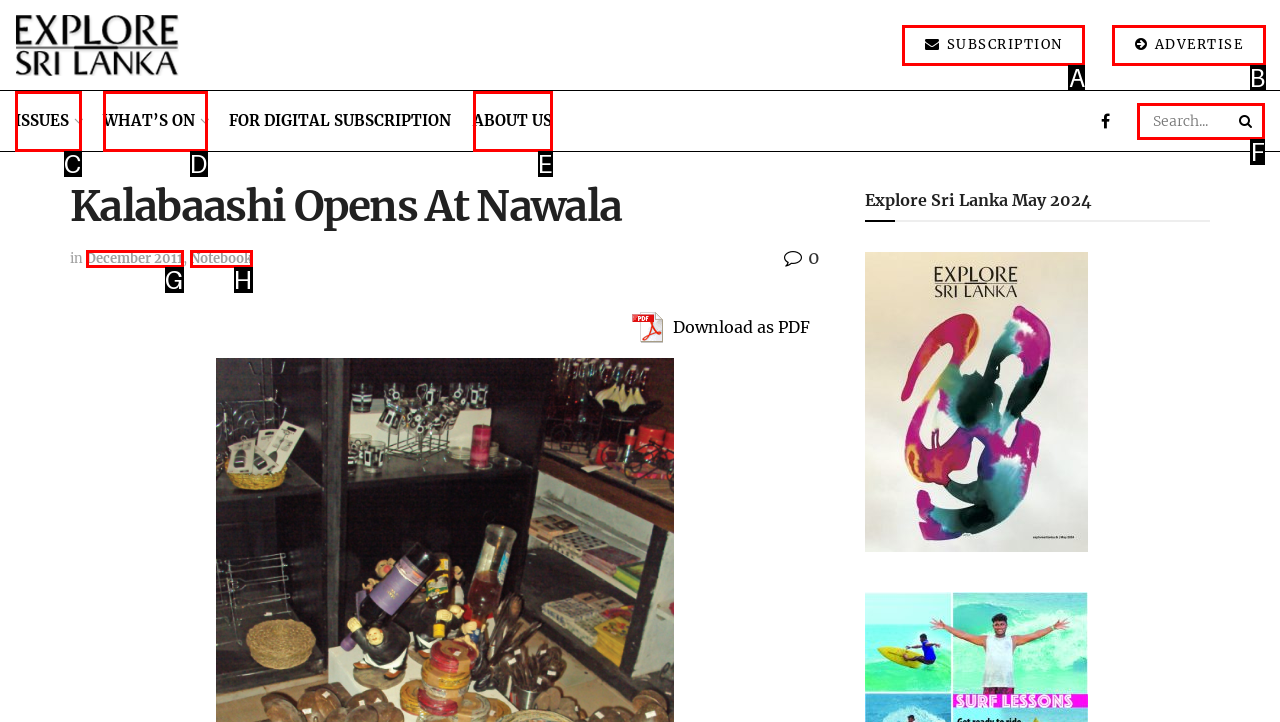Decide which UI element to click to accomplish the task: Search for something
Respond with the corresponding option letter.

F